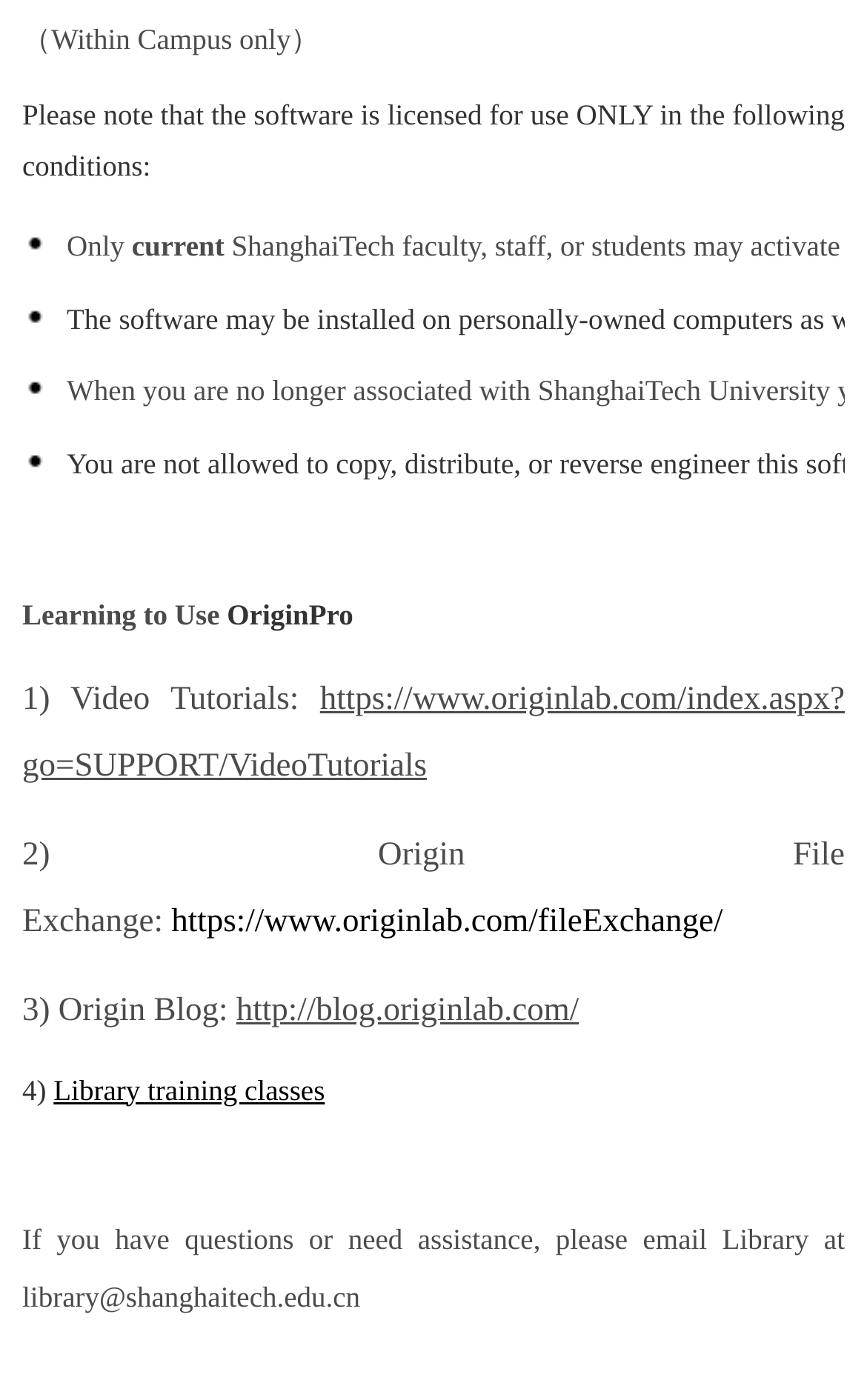How many resources are provided to learn OriginPro?
Analyze the image and provide a thorough answer to the question.

The webpage provides four resources to learn OriginPro, which are video tutorials, Origin File Exchange, Origin Blog, and Library training classes. These resources are listed as numbered points on the webpage.